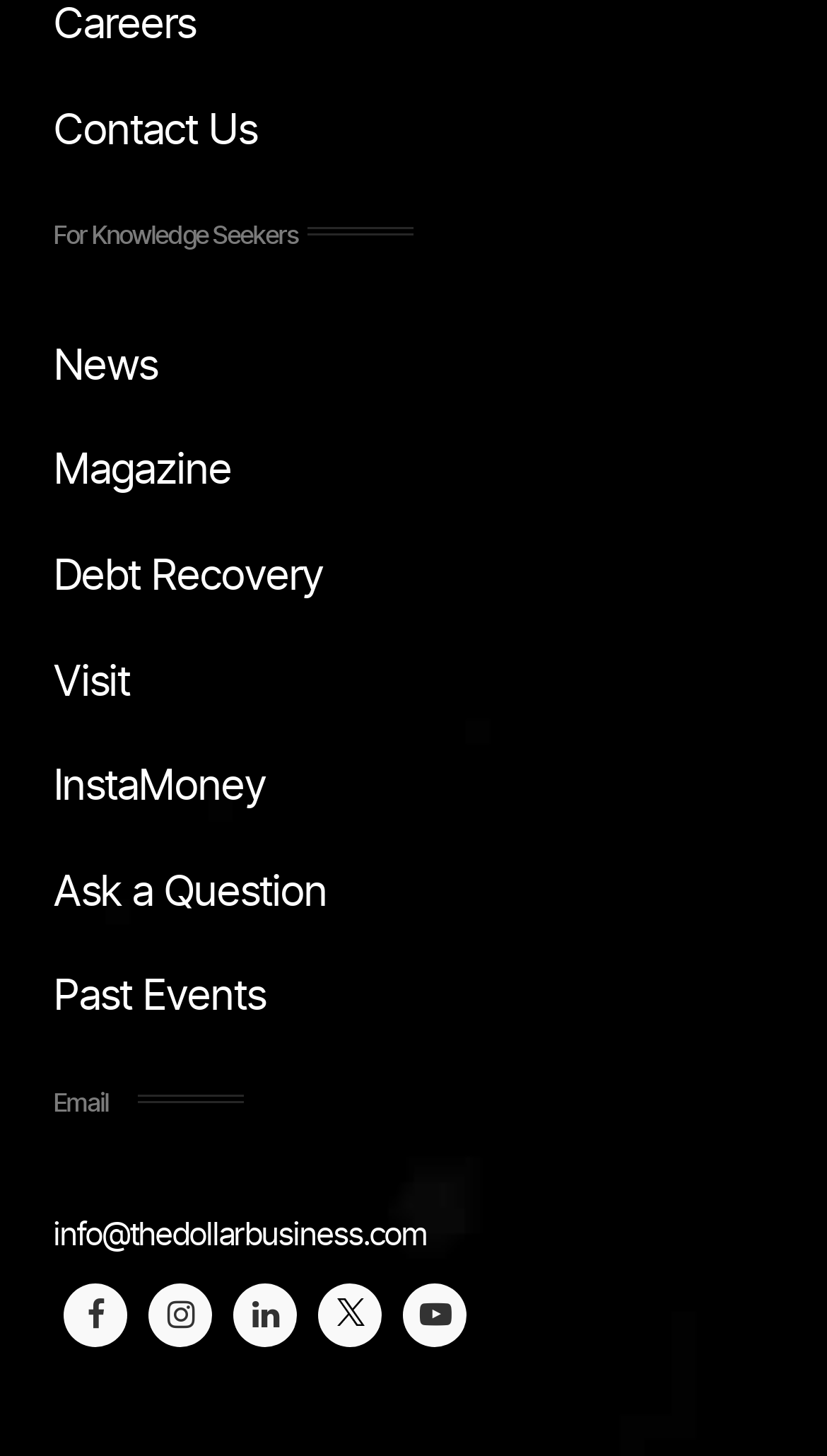Please identify the bounding box coordinates of the region to click in order to complete the task: "Contact Us". The coordinates must be four float numbers between 0 and 1, specified as [left, top, right, bottom].

[0.064, 0.075, 0.31, 0.104]